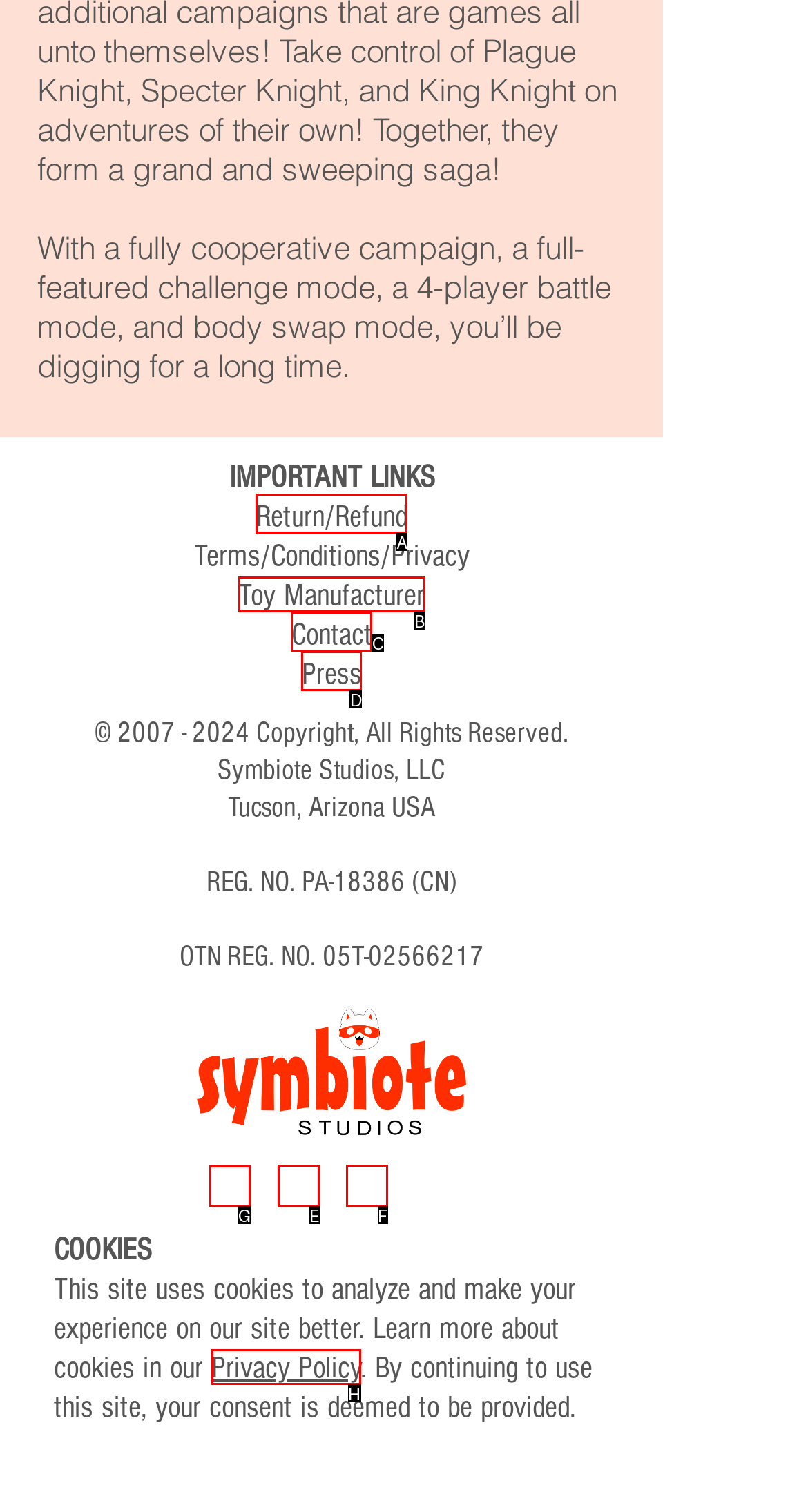Decide which HTML element to click to complete the task: Visit Symbiote Studios on Facebook Provide the letter of the appropriate option.

G